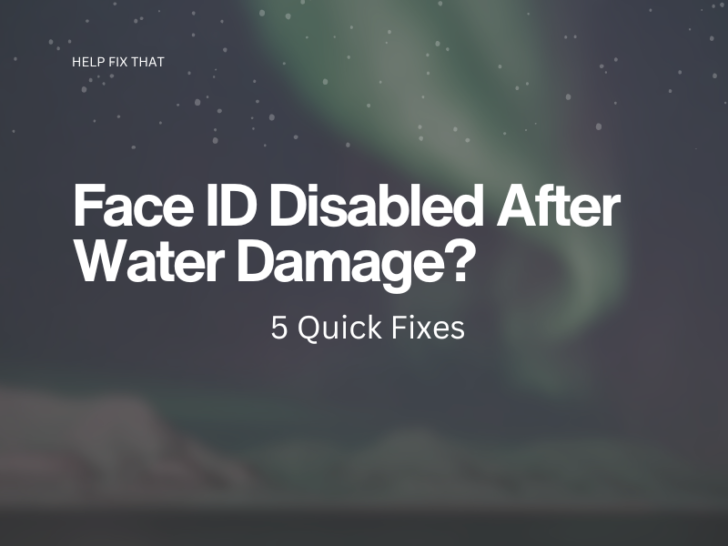Give a detailed account of the elements present in the image.

The image features an engaging title graphic for an article titled "Face ID Disabled After Water Damage? 5 Quick Fixes." The background showcases a serene, blurred landscape under a night sky adorned with soft, colorful auroras and twinkling stars, imparting a calm yet intriguing atmosphere. At the top left, the phrase "HELP FIX THAT" is prominently displayed, indicating the article's focus on providing assistance. The main headline, centered in bold, white text, directly addresses the issue of Face ID functionality and hints at practical solutions to restore its operation after water exposure. This visual combination effectively captures the reader's attention while conveying vital information.